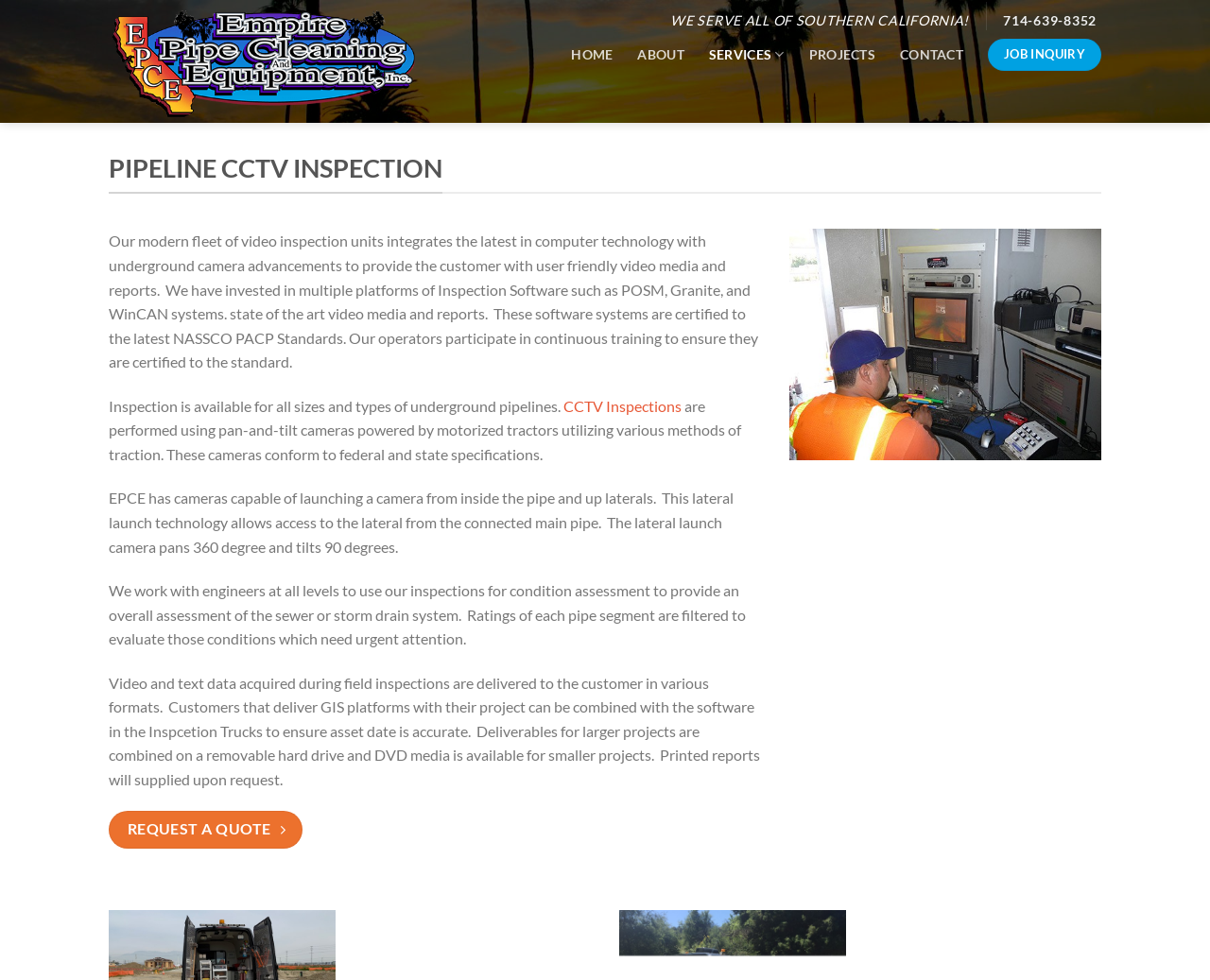Illustrate the webpage's structure and main components comprehensively.

The webpage is about Empire Pipe Cleaning and Equipment Inc., a company that provides pipeline CCTV inspection services in Southern California. At the top of the page, there is a prominent heading that reads "WE SERVE ALL OF SOUTHERN CALIFORNIA!" accompanied by a phone number "714-639-8352" on the right side. Below this, there is a logo of the company, "Empire Pipe Cleaning and Equipment Inc.", which is also a link.

The main navigation menu is located below the logo, consisting of links to "HOME", "ABOUT", "SERVICES", "PROJECTS", and "CONTACT". The "SERVICES" link has an icon next to it. On the far right, there is a "JOB INQUIRY" link.

The main content of the page is divided into sections. The first section has a heading "PIPELINE CCTV INSPECTION" and provides an overview of the company's pipeline inspection services. The text explains that the company uses modern technology and certified software to provide user-friendly video media and reports. The operators are trained to ensure they meet the latest NASSCO PACP Standards.

Below this, there are several paragraphs of text that describe the inspection process, including the use of pan-and-tilt cameras and lateral launch technology. The text also explains how the company works with engineers to provide condition assessments of sewer or storm drain systems.

Further down, there is a section that describes the deliverables of the inspection services, including video and text data, GIS platforms, and printed reports. Finally, there is a call-to-action link "REQUEST A QUOTE" at the bottom of the page.